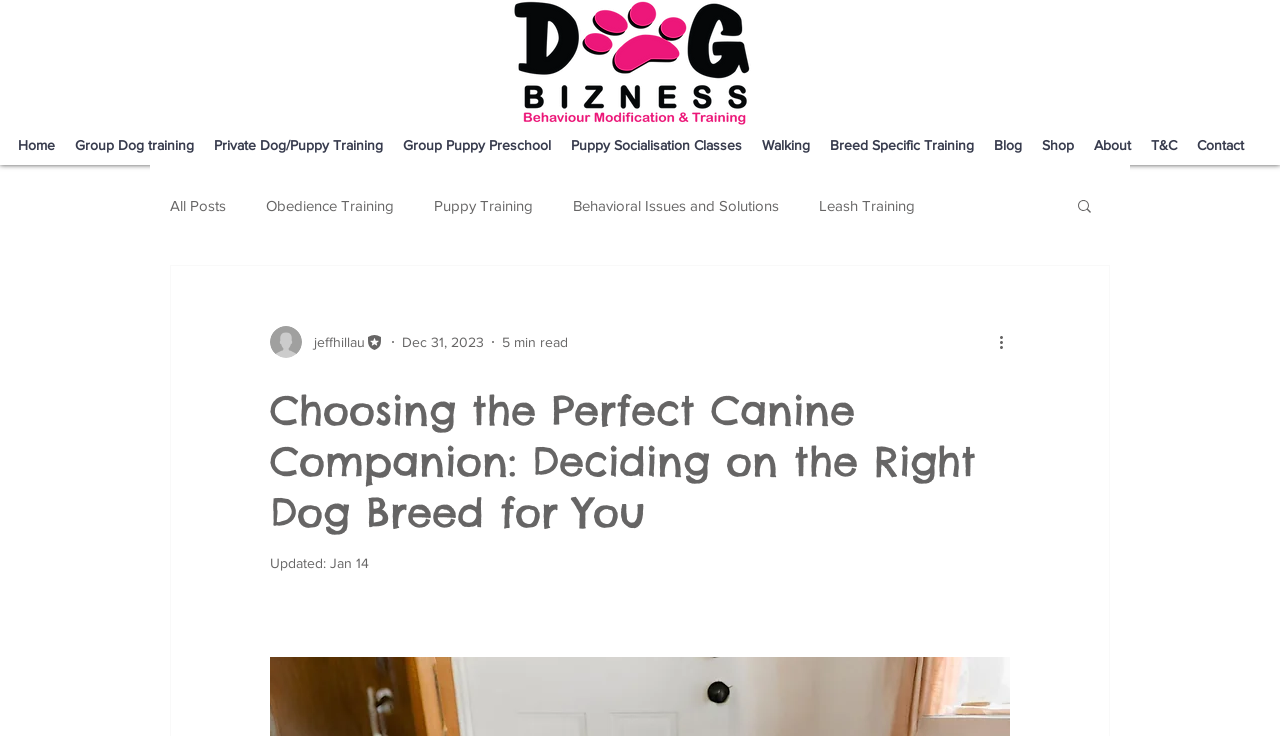What type of training is offered by Dog Bizness?
Offer a detailed and exhaustive answer to the question.

The image and link with the text 'Dog Bizness - Dog behaviour modification - dog training Brisbane' suggests that Dog Bizness offers dog behaviour modification training services.